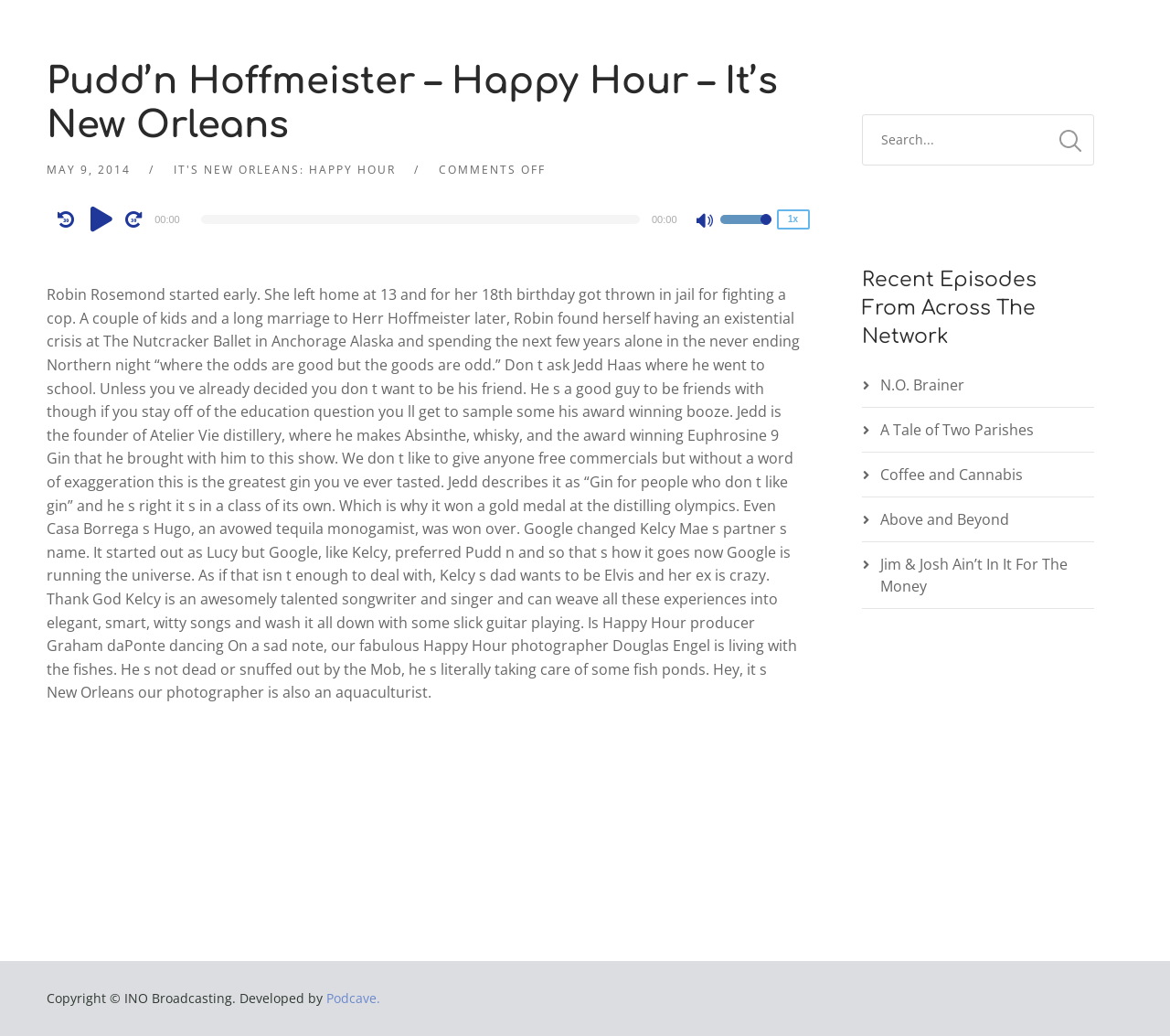Using the element description provided, determine the bounding box coordinates in the format (top-left x, top-left y, bottom-right x, bottom-right y). Ensure that all values are floating point numbers between 0 and 1. Element description: aria-label="Play" title="Play"

[0.071, 0.193, 0.103, 0.229]